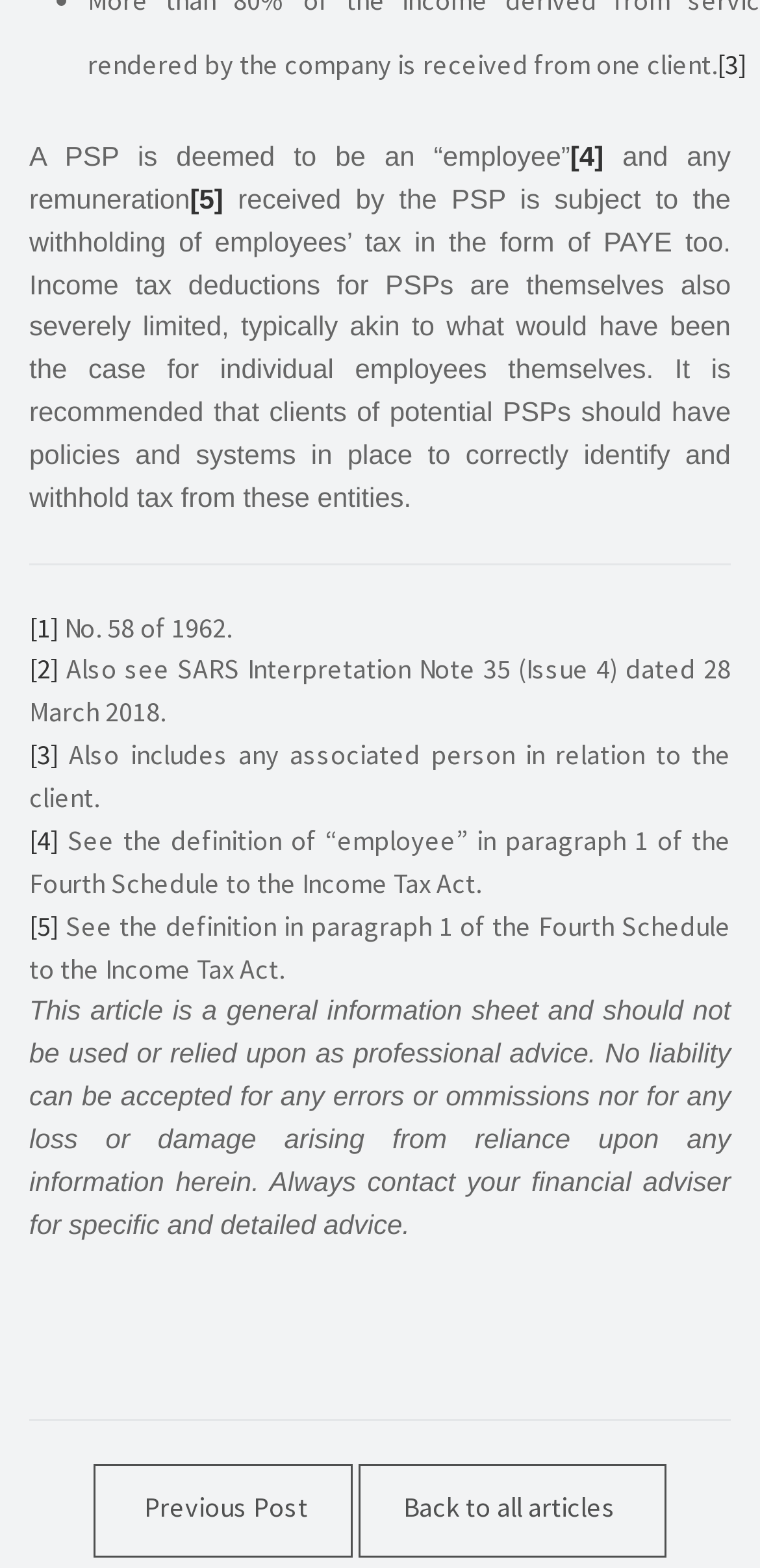What is the topic of the article?
Refer to the image and give a detailed response to the question.

The article discusses PSPs (Personal Service Providers) and their tax implications, including the withholding of employees' tax in the form of PAYE.